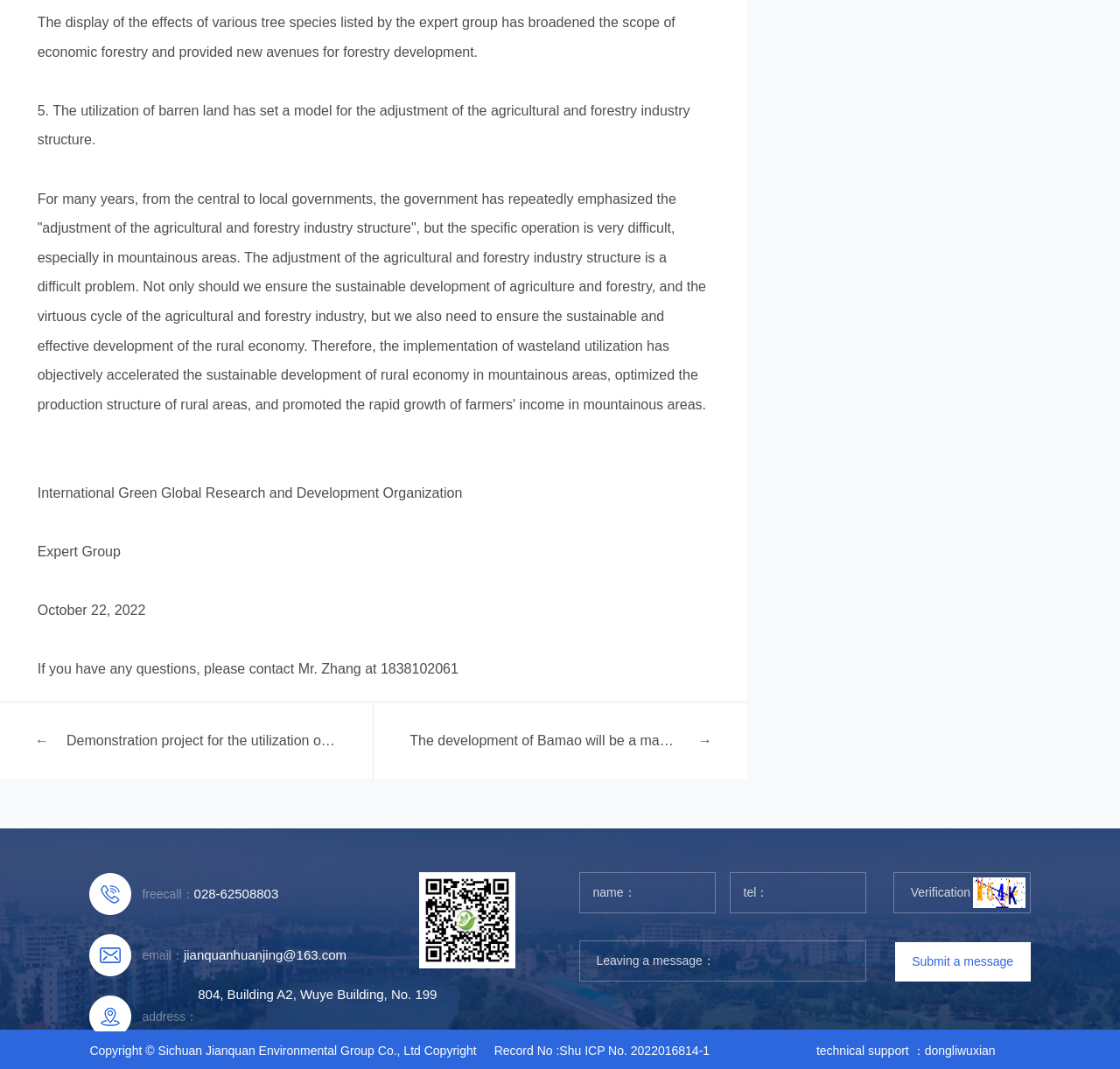Please find the bounding box coordinates of the clickable region needed to complete the following instruction: "Click the link to the demonstration project for the utilization of mountainous wasteland and the lifting of food competition between humans and livestock". The bounding box coordinates must consist of four float numbers between 0 and 1, i.e., [left, top, right, bottom].

[0.059, 0.657, 0.301, 0.729]